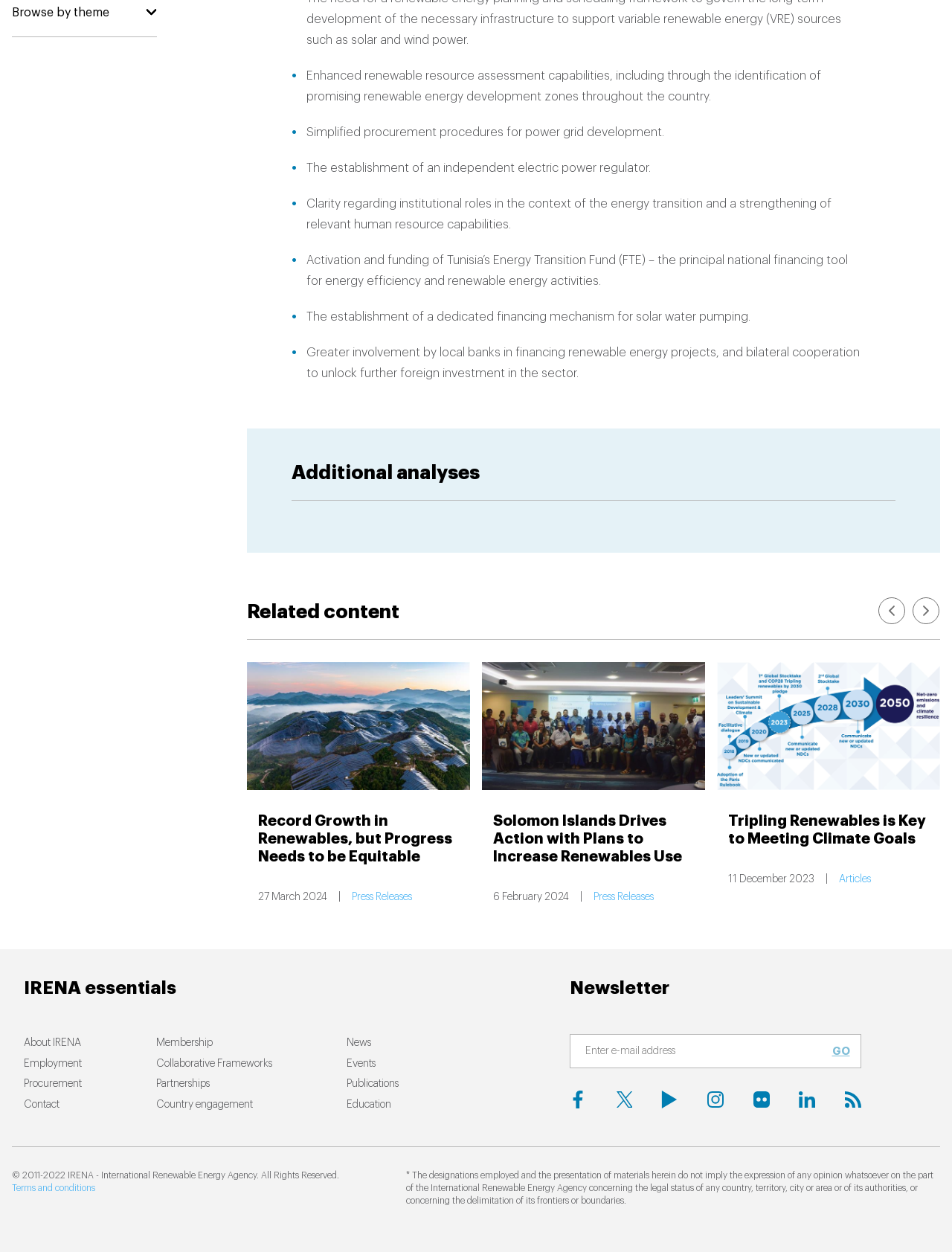Show the bounding box coordinates for the HTML element as described: "Collaborative Frameworks".

[0.164, 0.844, 0.286, 0.856]